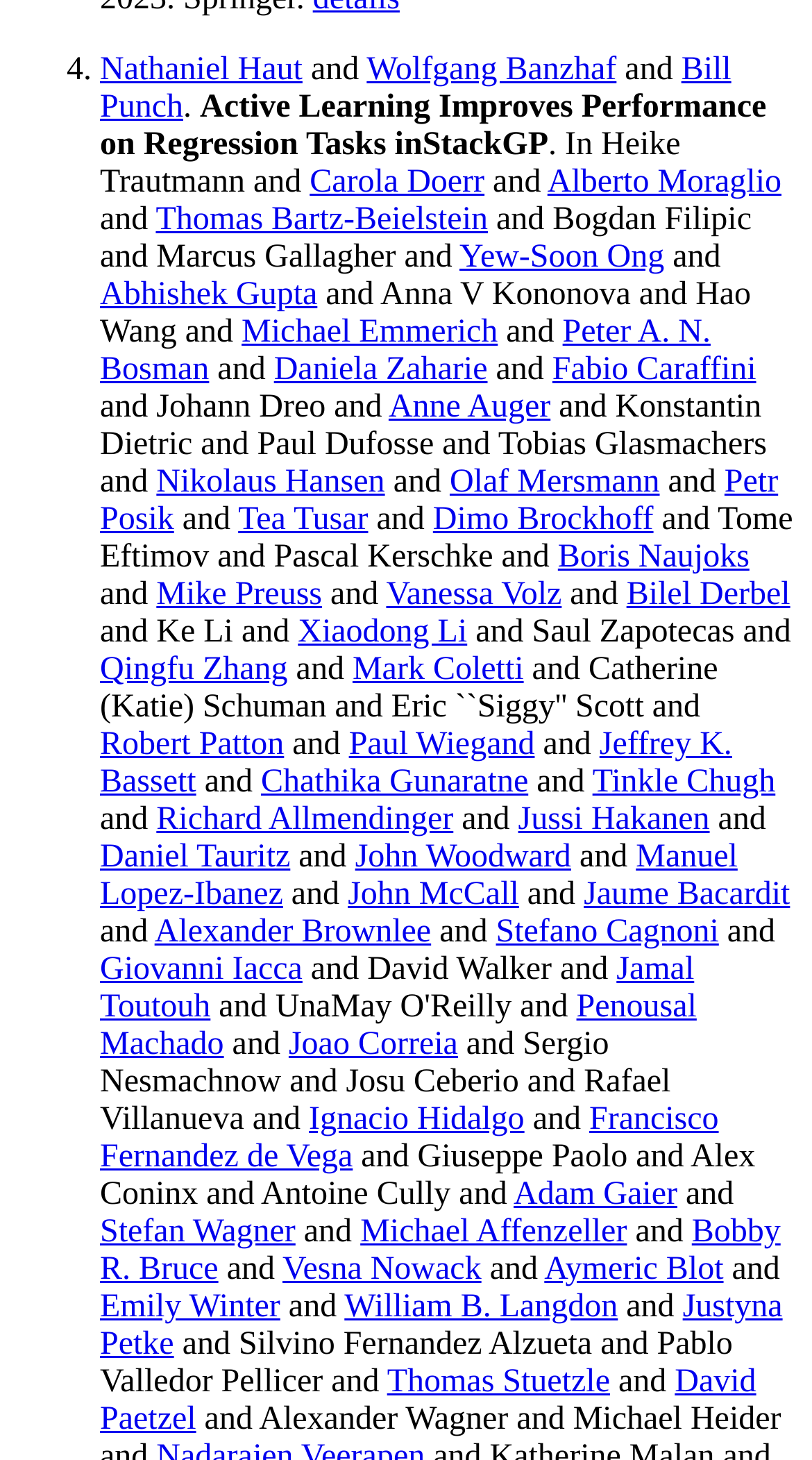How many authors are listed?
Refer to the screenshot and respond with a concise word or phrase.

More than 50